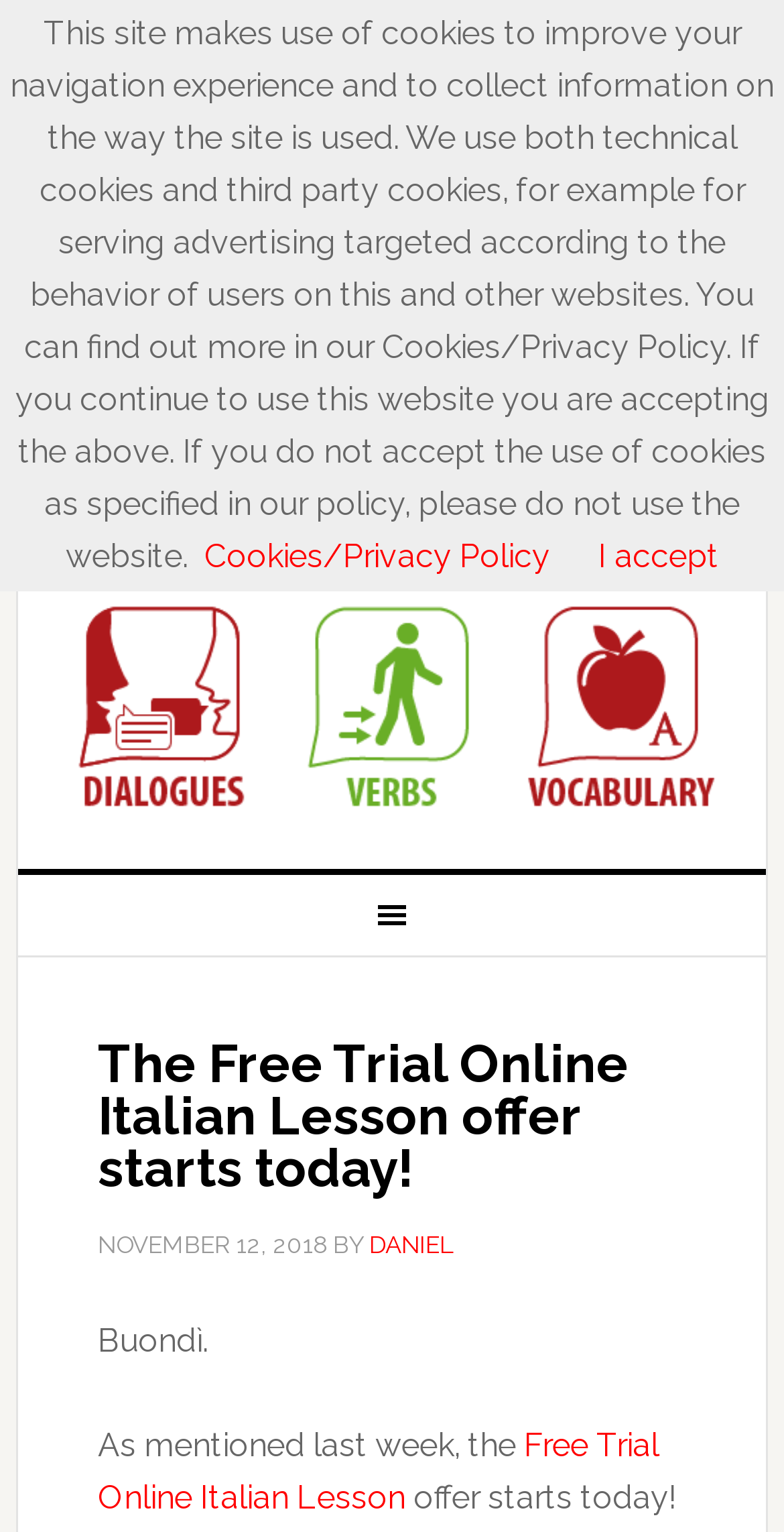Locate the bounding box of the UI element defined by this description: "Cookies/Privacy Policy". The coordinates should be given as four float numbers between 0 and 1, formatted as [left, top, right, bottom].

[0.26, 0.351, 0.701, 0.375]